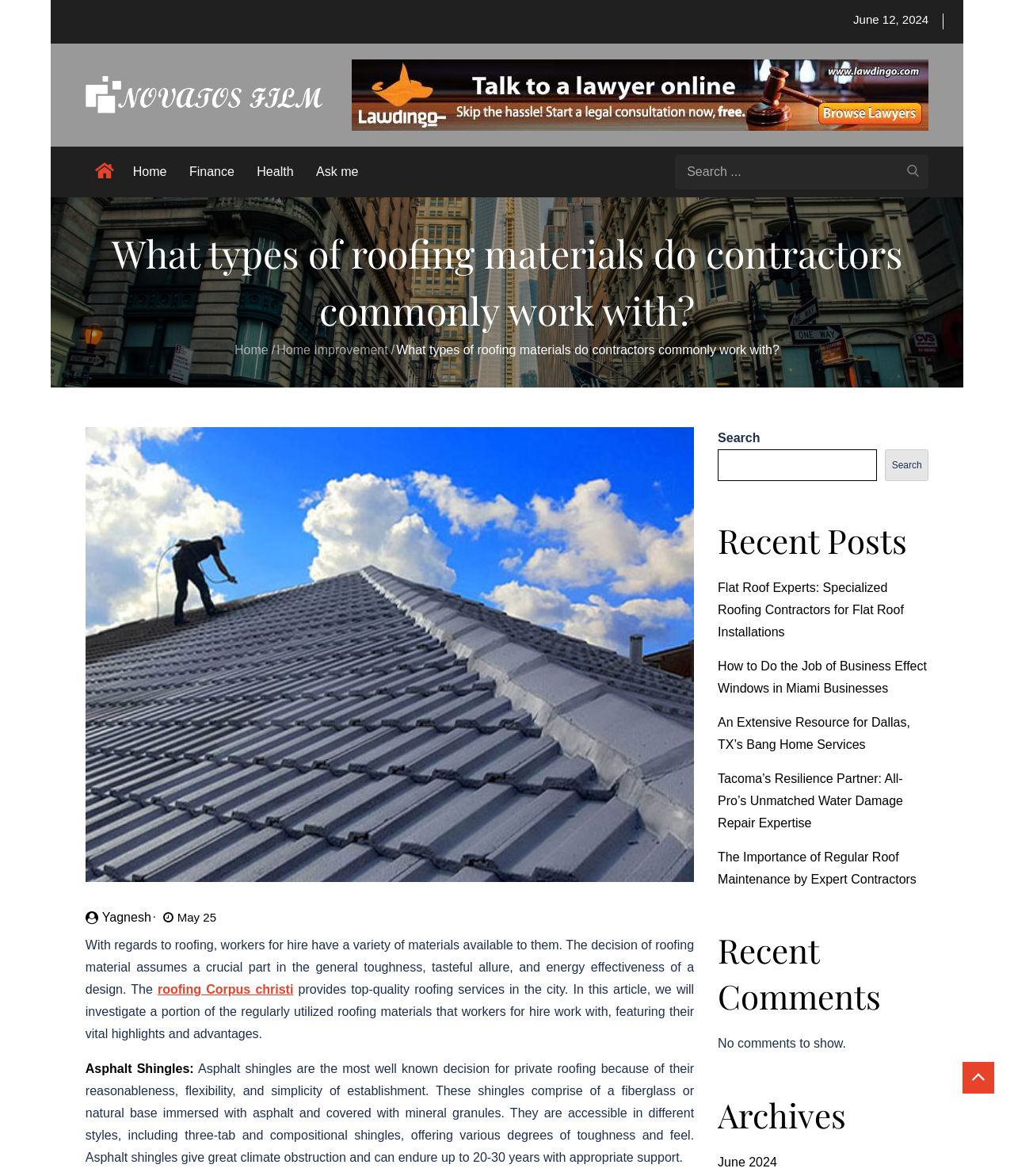Using the element description Ask me, predict the bounding box coordinates for the UI element. Provide the coordinates in (top-left x, top-left y, bottom-right x, bottom-right y) format with values ranging from 0 to 1.

[0.302, 0.125, 0.363, 0.168]